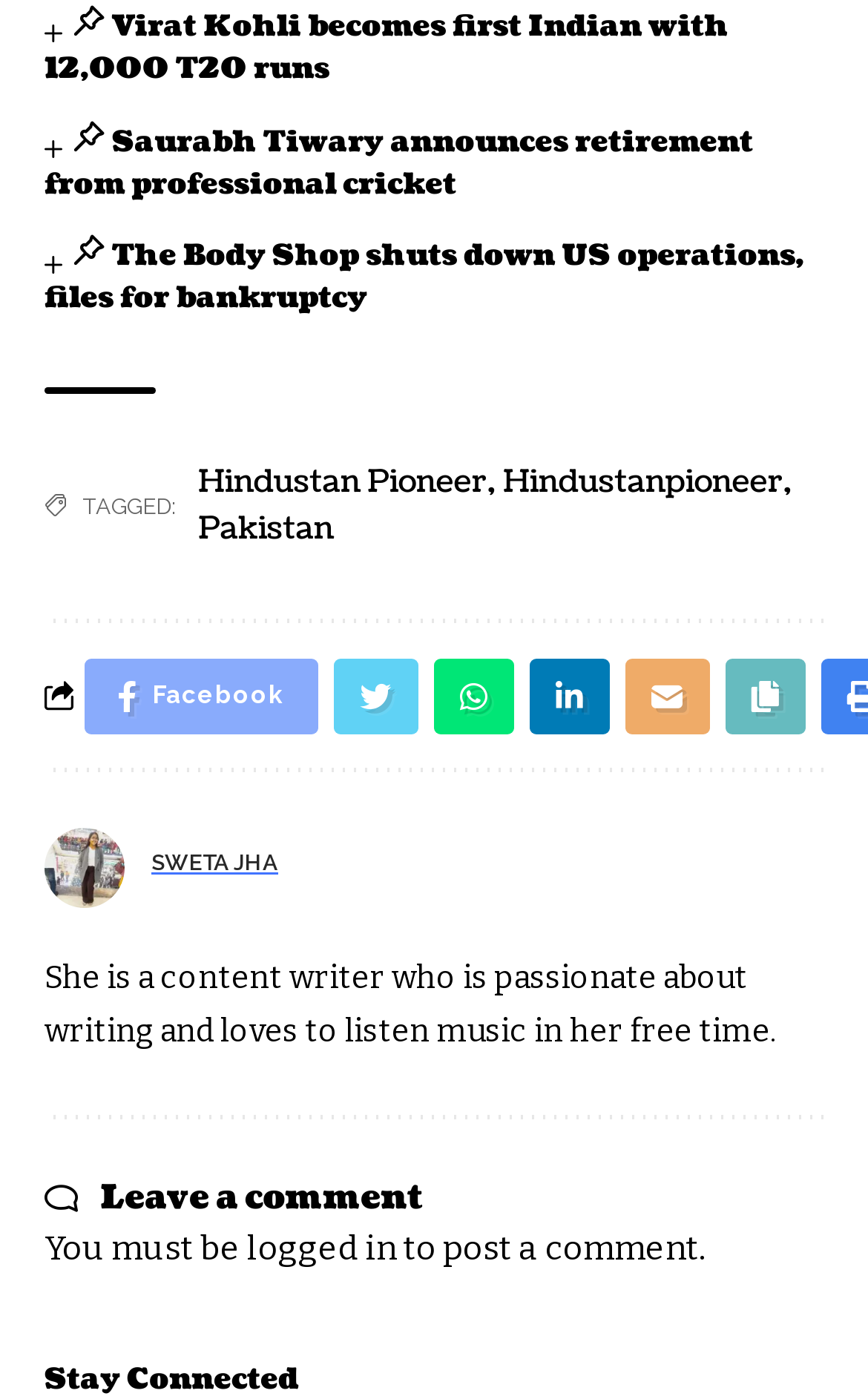Identify the bounding box coordinates of the HTML element based on this description: "Email".

[0.719, 0.471, 0.817, 0.525]